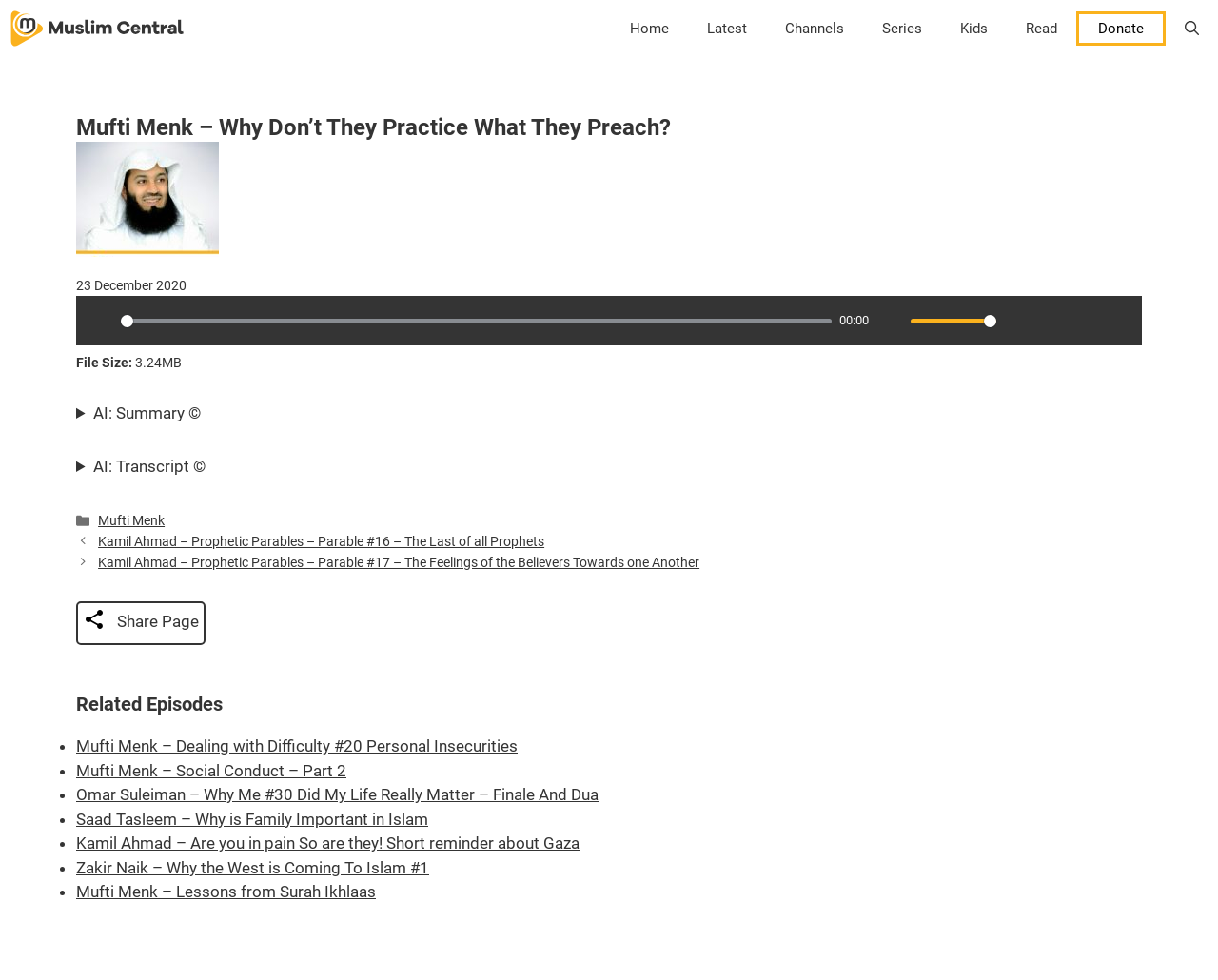What is the current time of the audio lecture?
Examine the screenshot and reply with a single word or phrase.

00:00 of 00:00